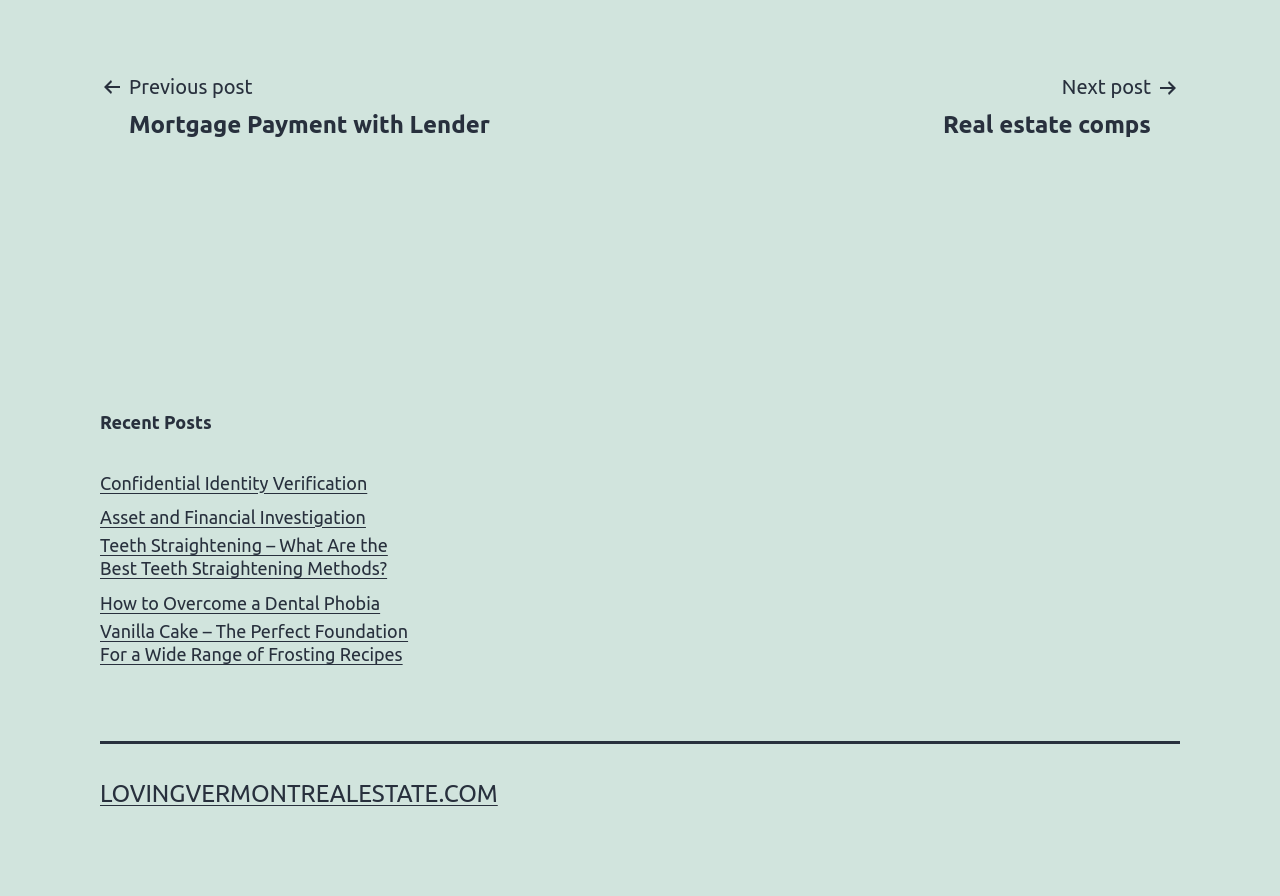Determine the coordinates of the bounding box for the clickable area needed to execute this instruction: "Click on the first Loopy Case review link".

None